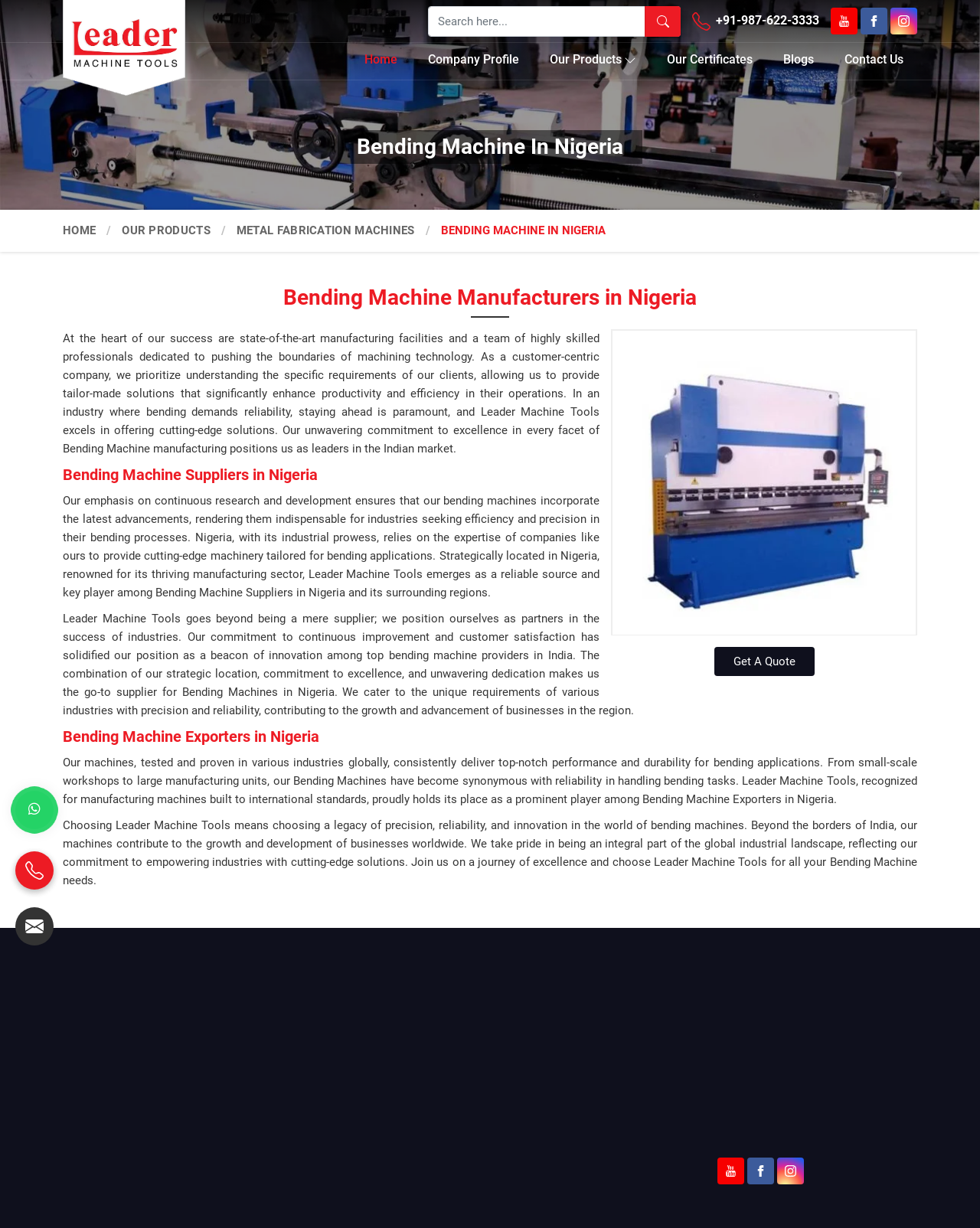Use the details in the image to answer the question thoroughly: 
What is the call-to-action button?

I found the call-to-action button by looking at the bottom-left corner of the webpage, where there is a prominent link with the text 'SEND ENQUIRY'. This suggests that the call-to-action button is to send an enquiry to the company.